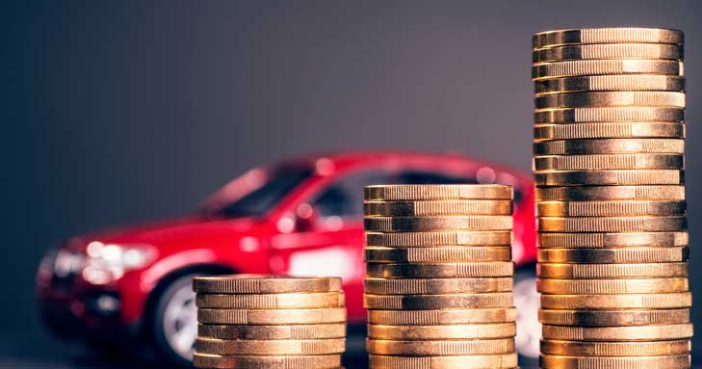What is the context of the blurred red car in the background? Based on the image, give a response in one word or a short phrase.

Underinsured motorist (UIM) claims